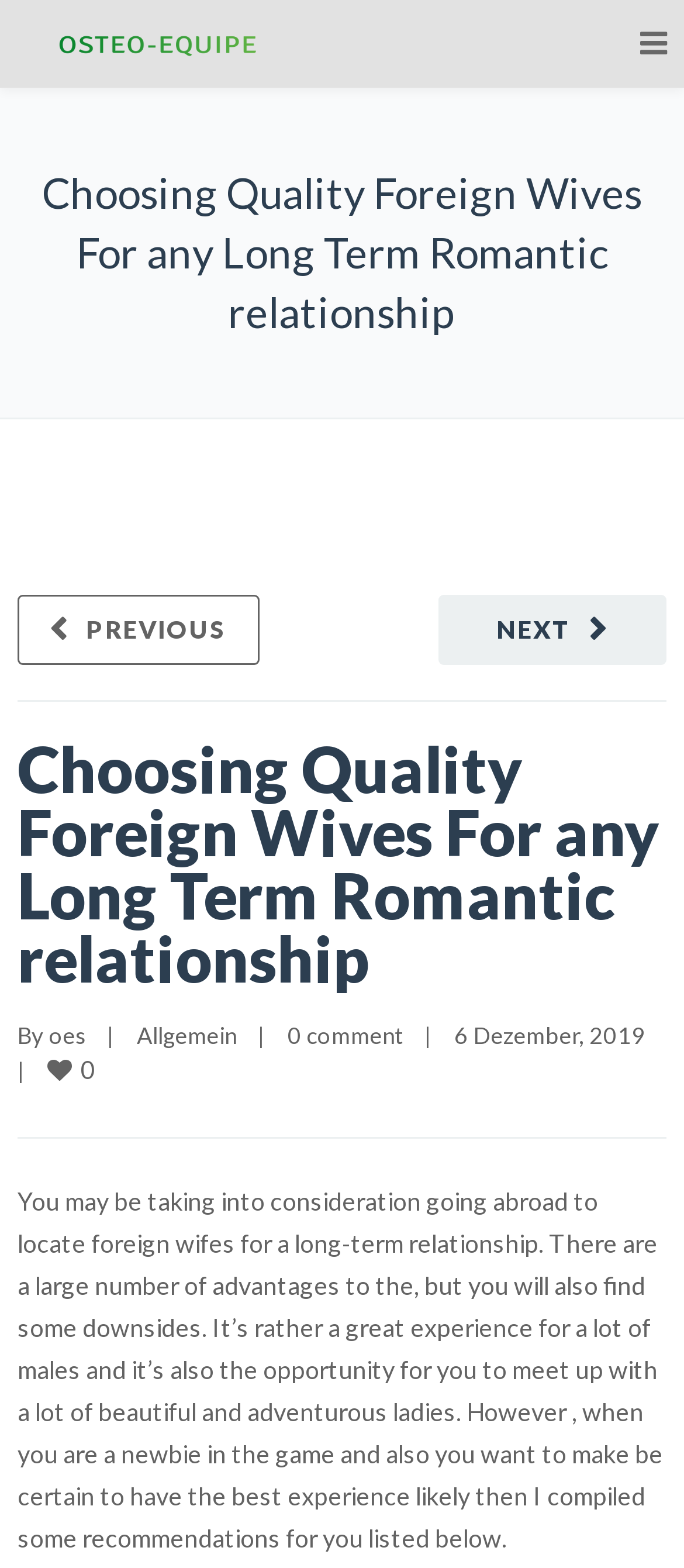Please give a succinct answer using a single word or phrase:
When was this article published?

6 December, 2019